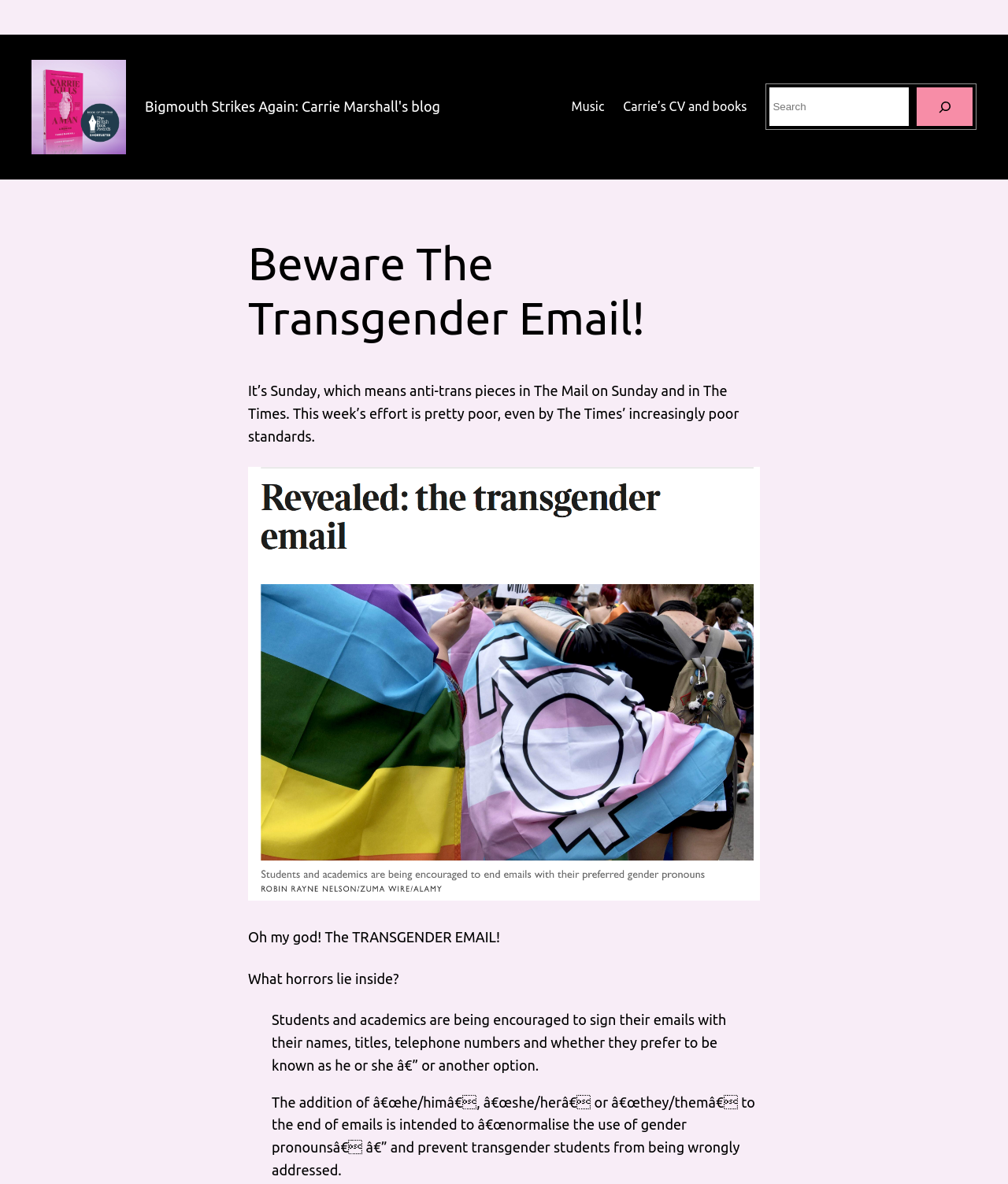What is the topic of the latest article?
Using the image, give a concise answer in the form of a single word or short phrase.

Transgender Email